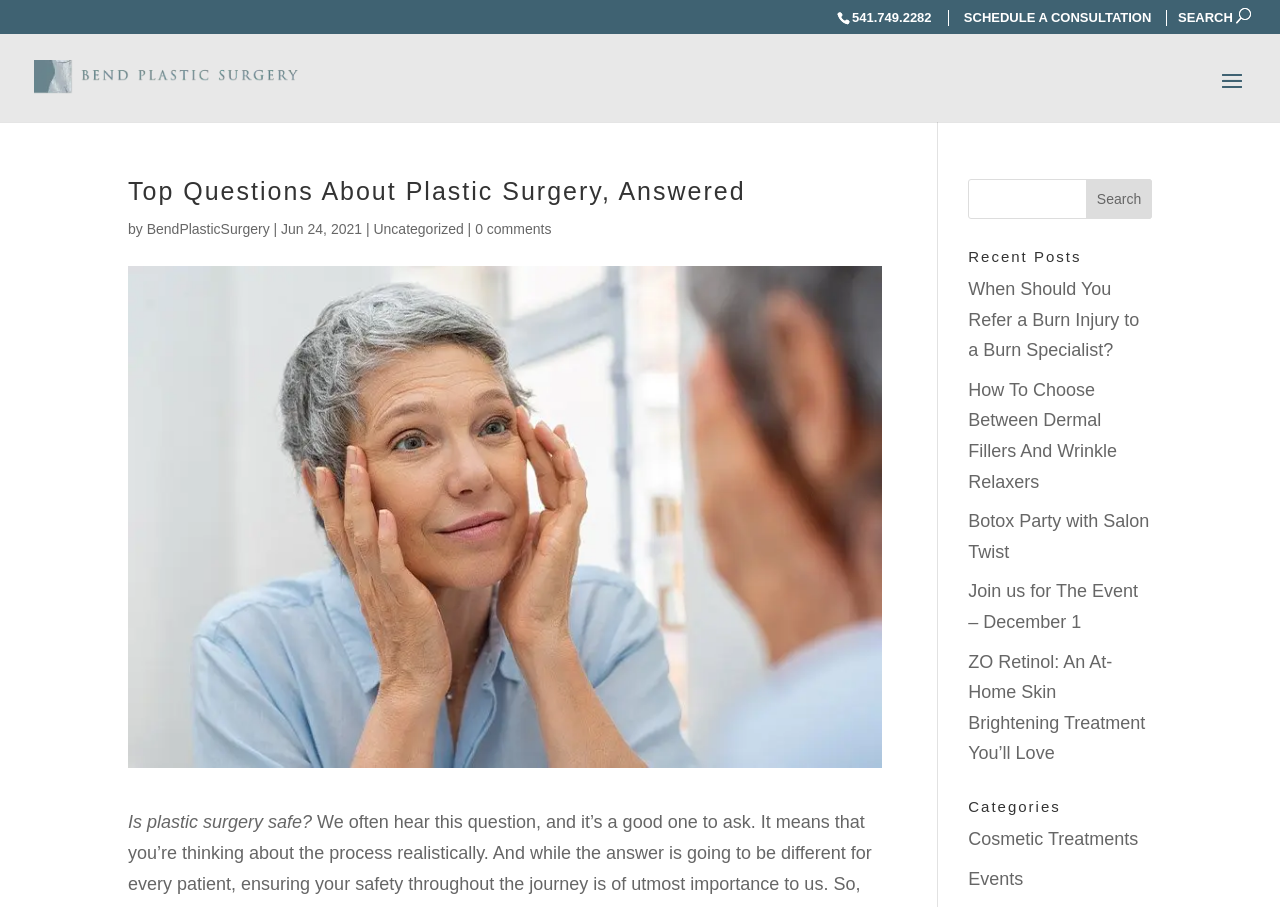Give a one-word or short phrase answer to the question: 
What is the name of the plastic surgery clinic?

Bend Plastic Surgery